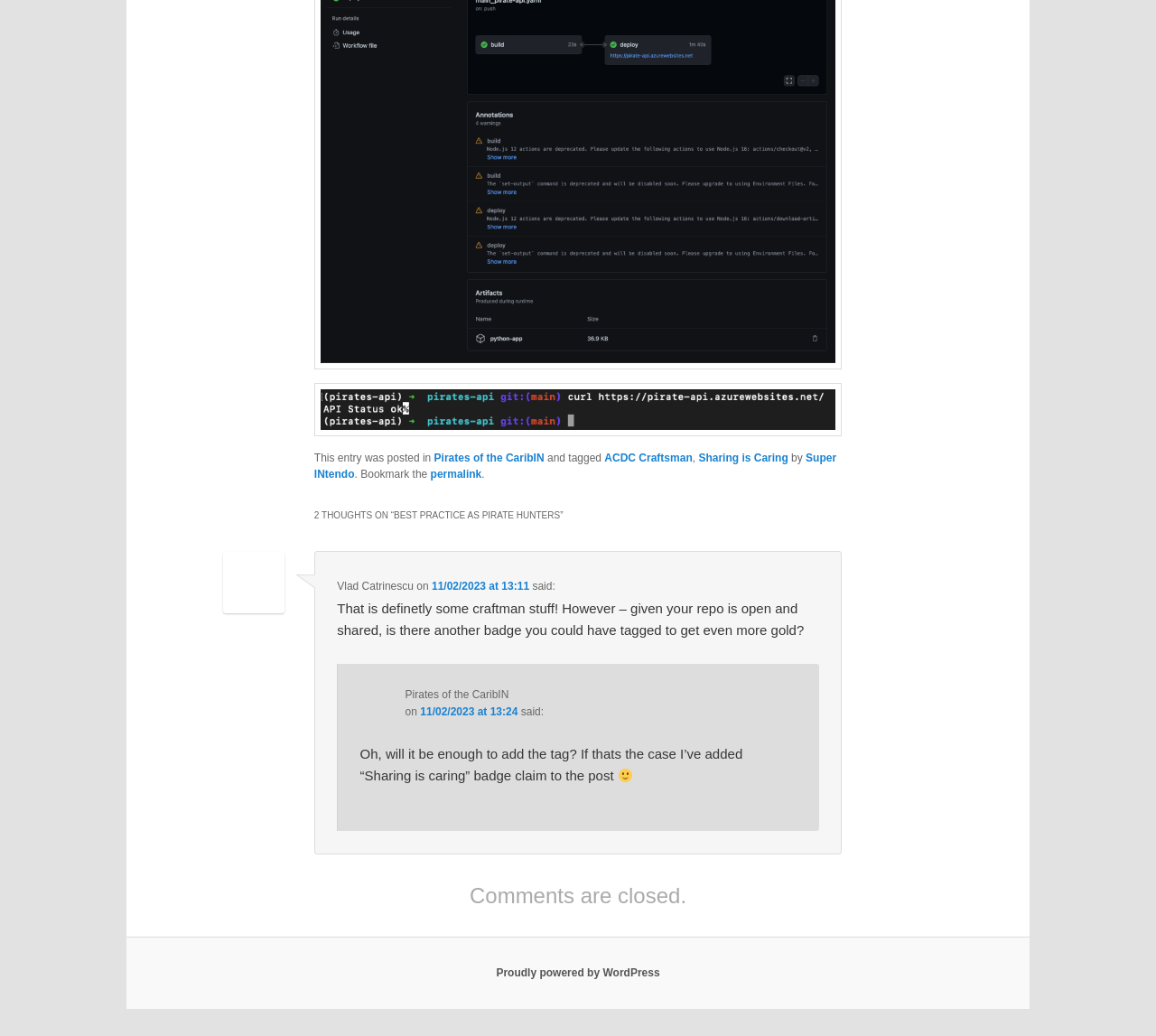Locate the bounding box for the described UI element: "ACDC Craftsman". Ensure the coordinates are four float numbers between 0 and 1, formatted as [left, top, right, bottom].

[0.523, 0.436, 0.599, 0.448]